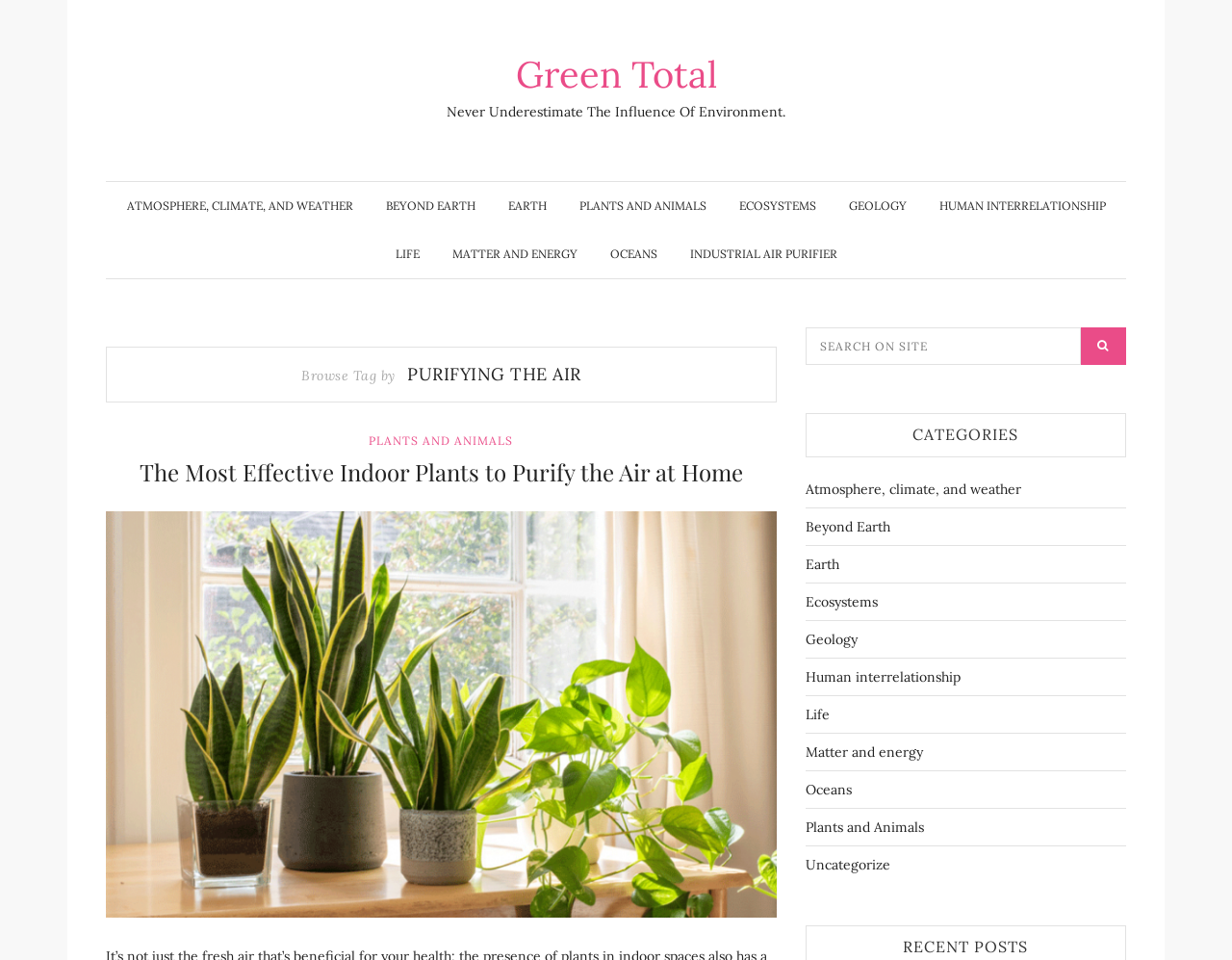Please identify the bounding box coordinates of the clickable area that will allow you to execute the instruction: "Browse the 'PLANTS AND ANIMALS' category".

[0.47, 0.19, 0.573, 0.24]